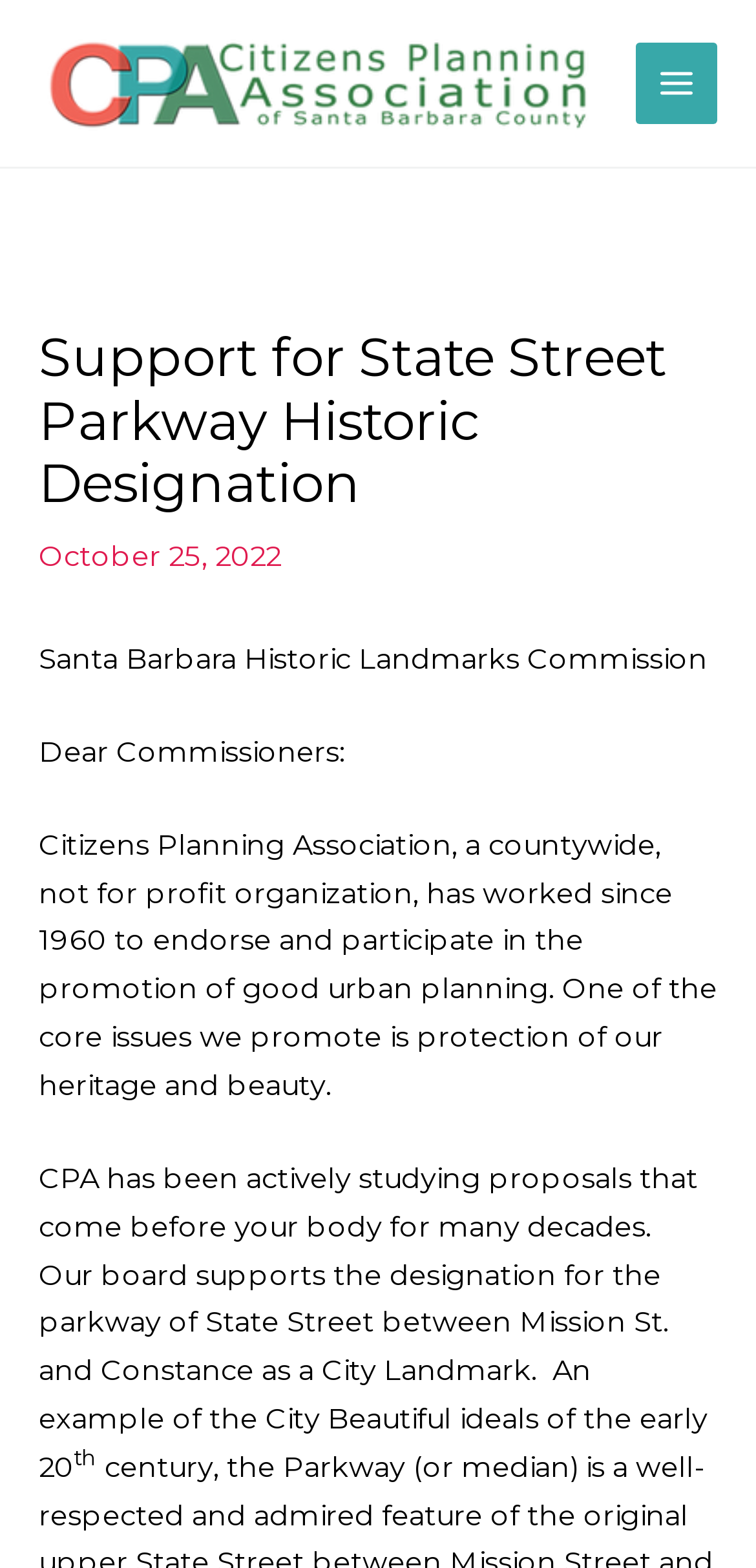Explain the webpage's design and content in an elaborate manner.

The webpage is about the Citizens Planning Association's support for the historic designation of State Street Parkway. At the top left of the page, there is a link to the Citizens Planning Association, accompanied by an image with the same name. 

On the top right, there is a button labeled "Main Menu" with an image next to it. Below the button, there is a header section that spans the entire width of the page. The header contains a heading that reads "Support for State Street Parkway Historic Designation" and a date "October 25, 2022" below it. 

Under the header, there is a paragraph of text that introduces the Citizens Planning Association and its mission. The text explains that the organization has been promoting good urban planning since 1960 and has been actively studying proposals related to heritage and beauty. 

Further down, there is another paragraph that expresses the organization's support for the designation of the parkway of State Street between Mission St. and Constance as a City Landmark. The text also mentions that this designation aligns with the City Beautiful ideals of the early 20th century.